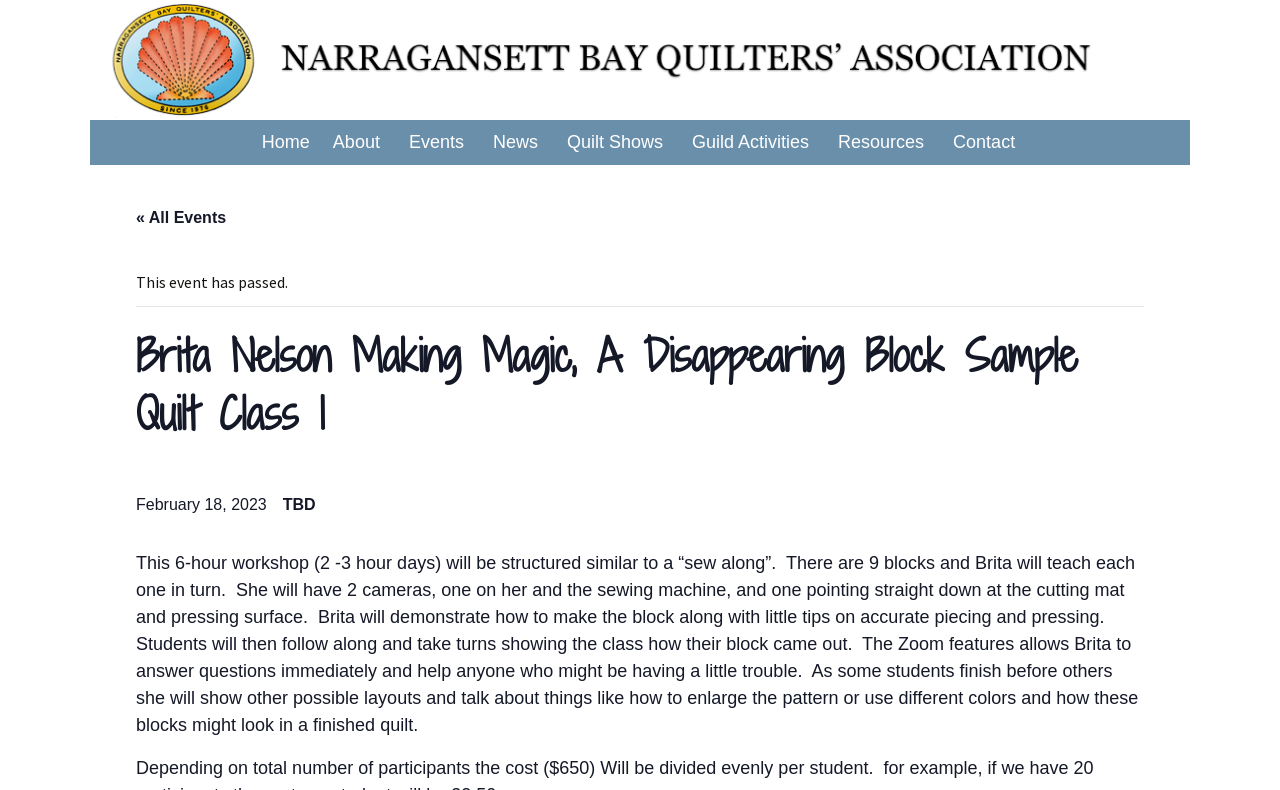Please mark the clickable region by giving the bounding box coordinates needed to complete this instruction: "Go to the 'Home' page".

[0.197, 0.152, 0.25, 0.209]